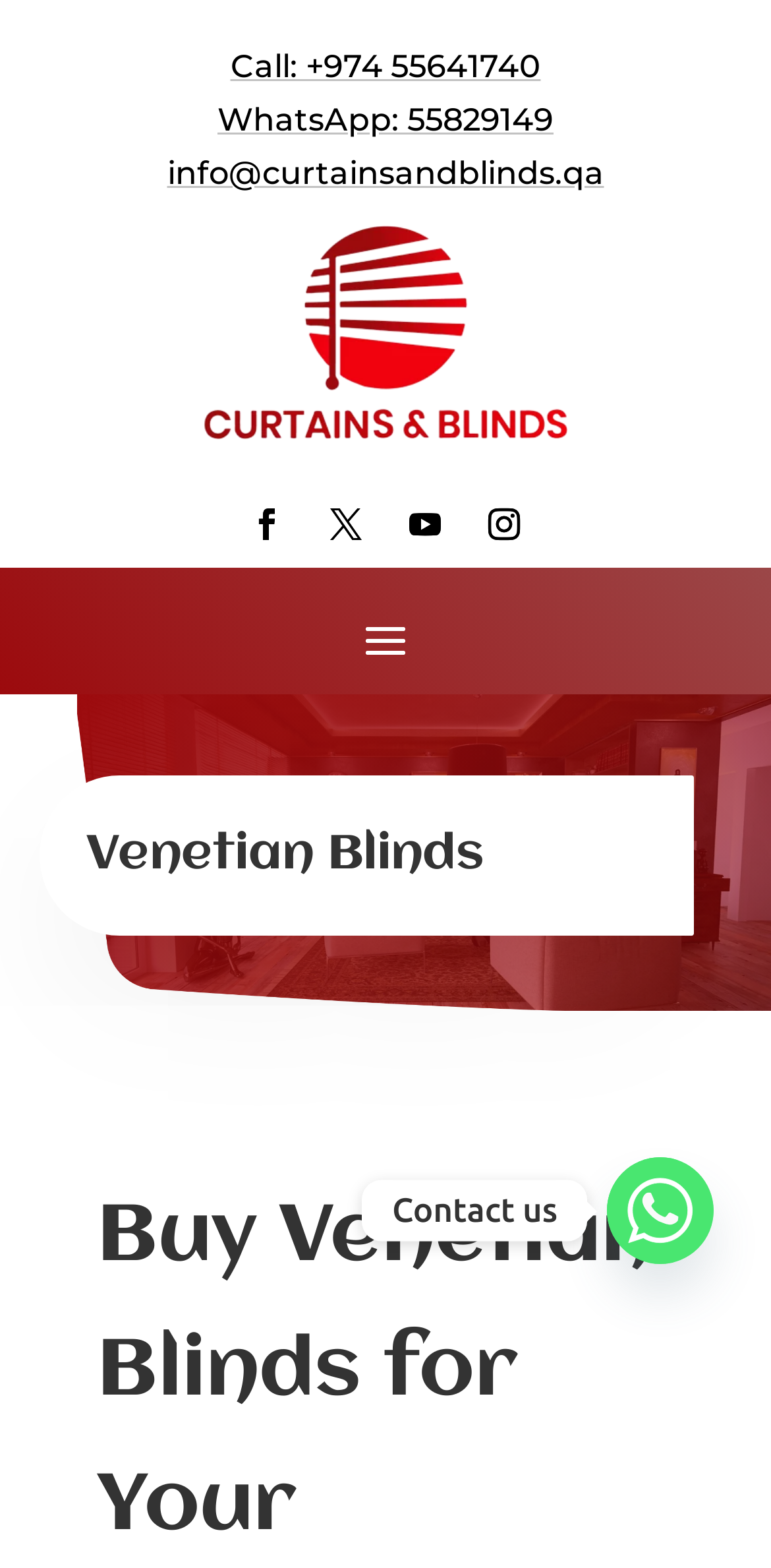Could you highlight the region that needs to be clicked to execute the instruction: "Send a WhatsApp message"?

[0.282, 0.065, 0.718, 0.089]